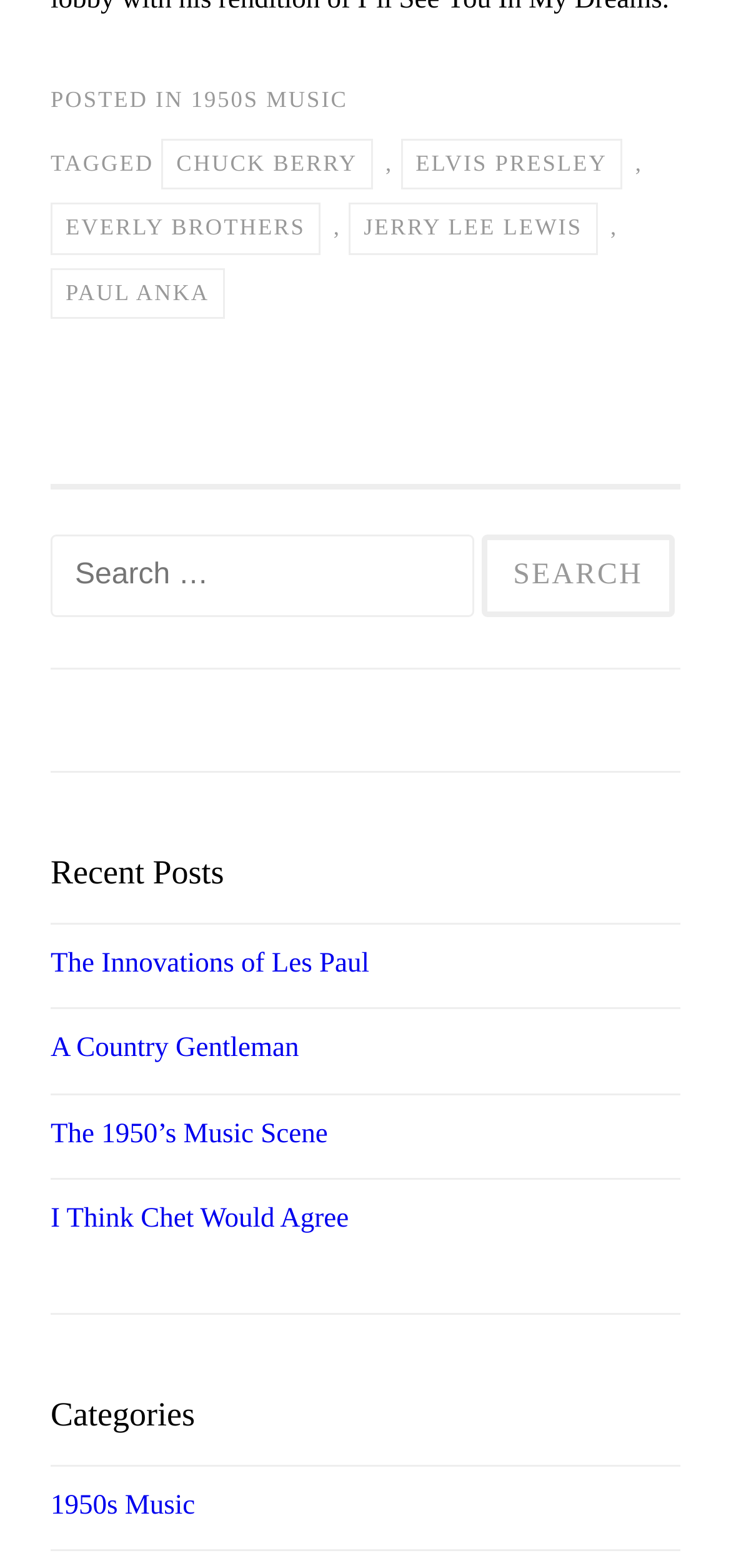Identify the bounding box coordinates for the element you need to click to achieve the following task: "Search for 1950s music". The coordinates must be four float values ranging from 0 to 1, formatted as [left, top, right, bottom].

[0.069, 0.341, 0.649, 0.394]